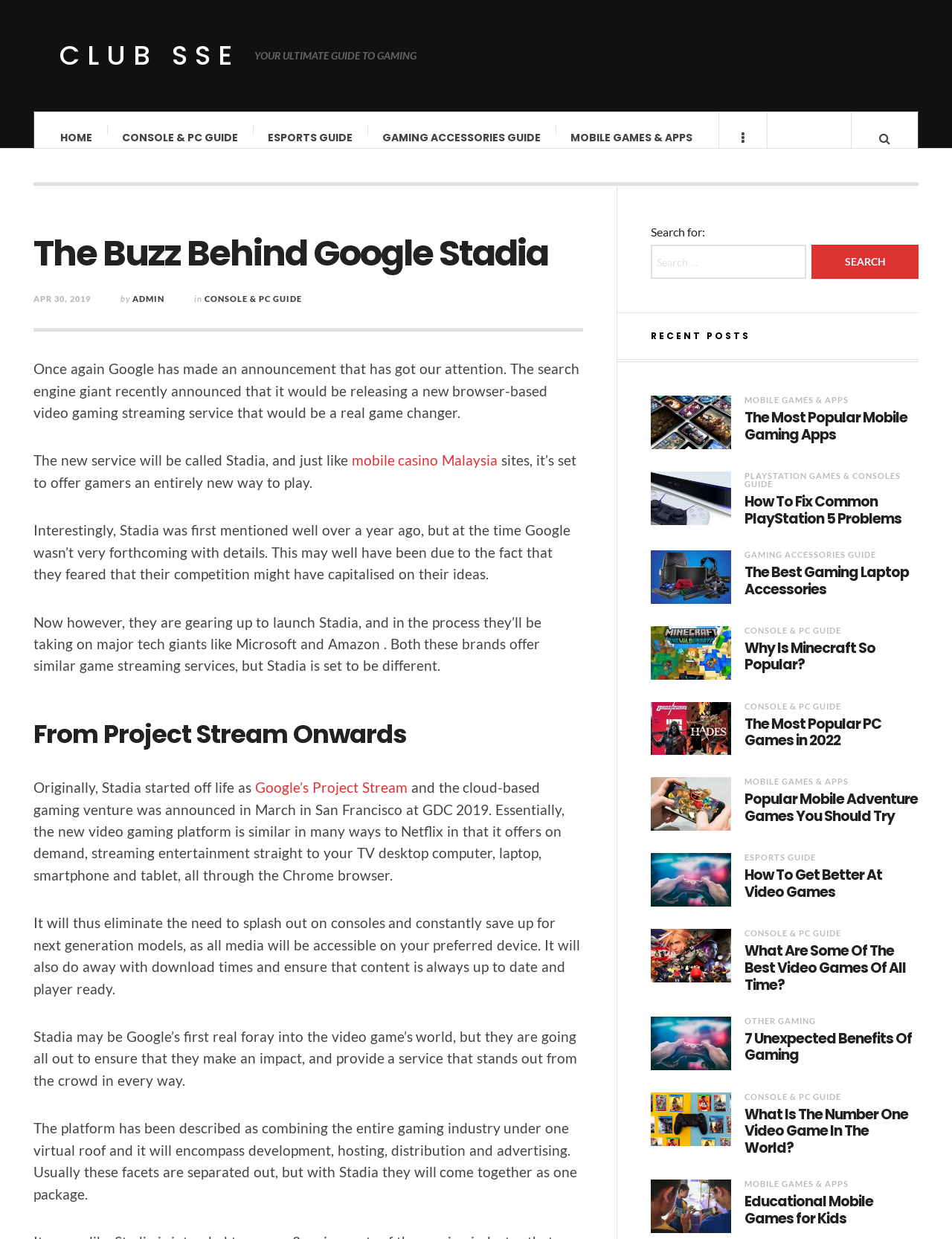What is the name of the project that Stadia originated from?
Please provide a comprehensive answer based on the contents of the image.

The answer can be found in the article's content, where it is mentioned that 'Originally, Stadia started off life as Google’s Project Stream and the cloud-based gaming venture was announced in March in San Francisco at GDC 2019.'